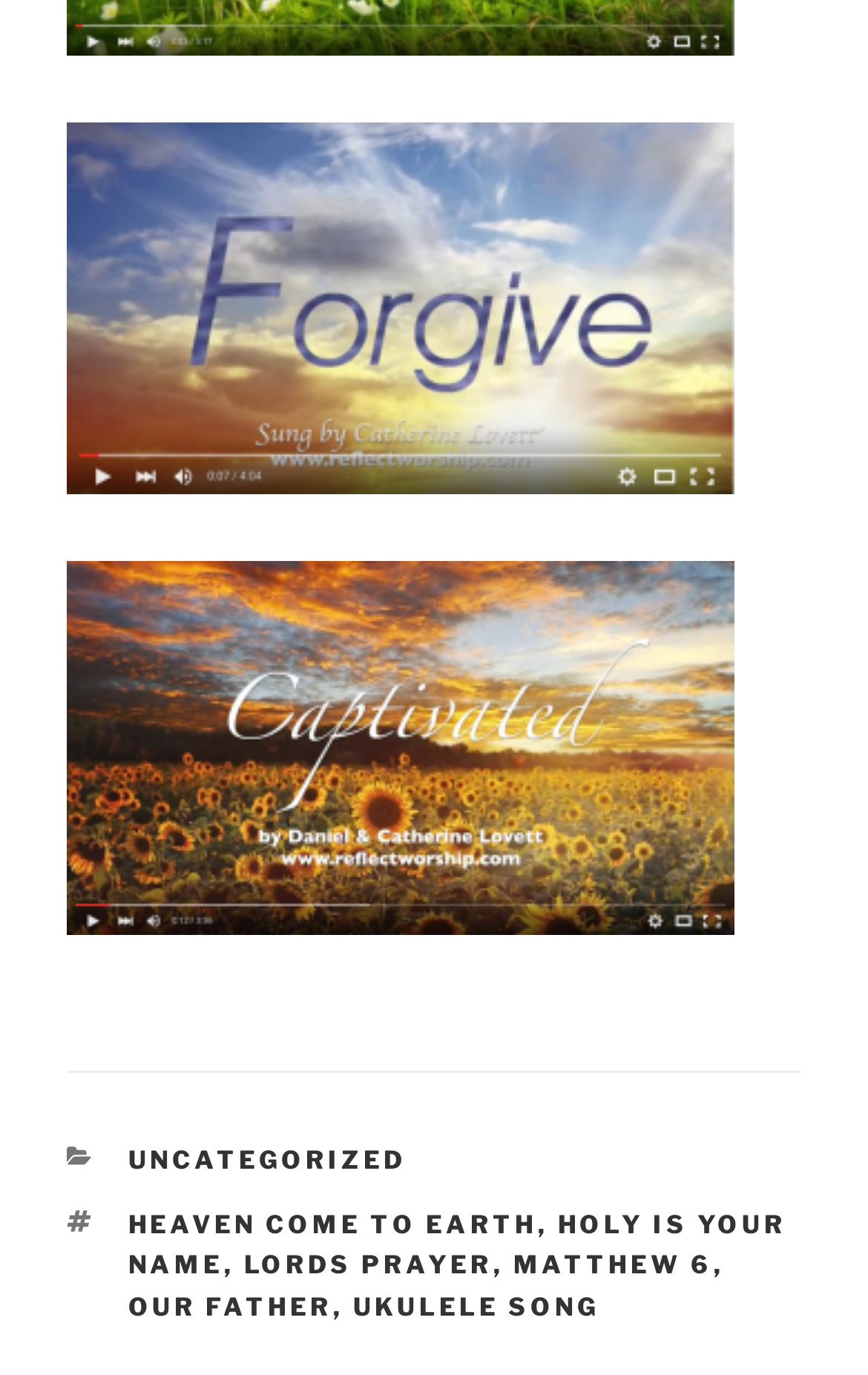Find the bounding box coordinates of the element to click in order to complete this instruction: "Read previous post". The bounding box coordinates must be four float numbers between 0 and 1, denoted as [left, top, right, bottom].

None